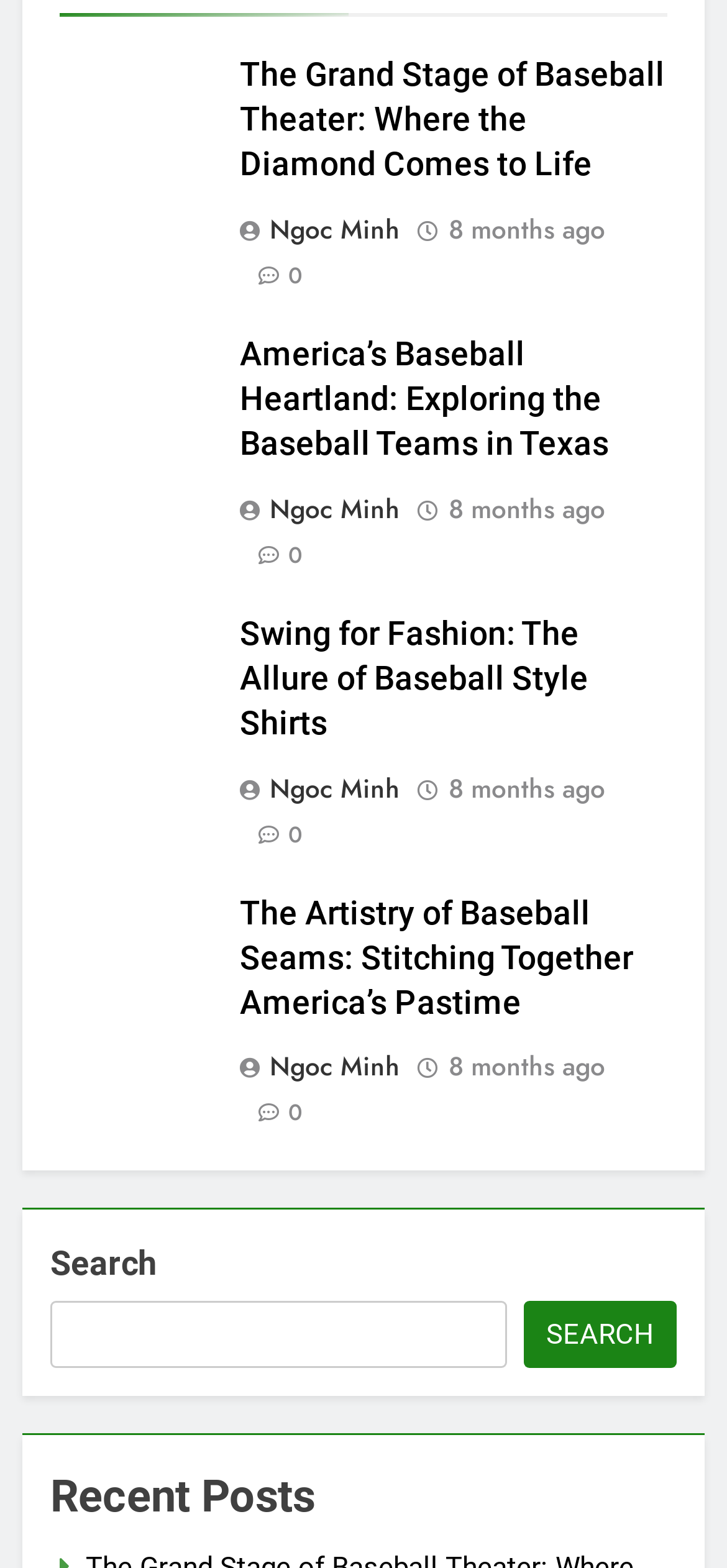Please find the bounding box for the UI element described by: "0".

[0.329, 0.163, 0.417, 0.186]